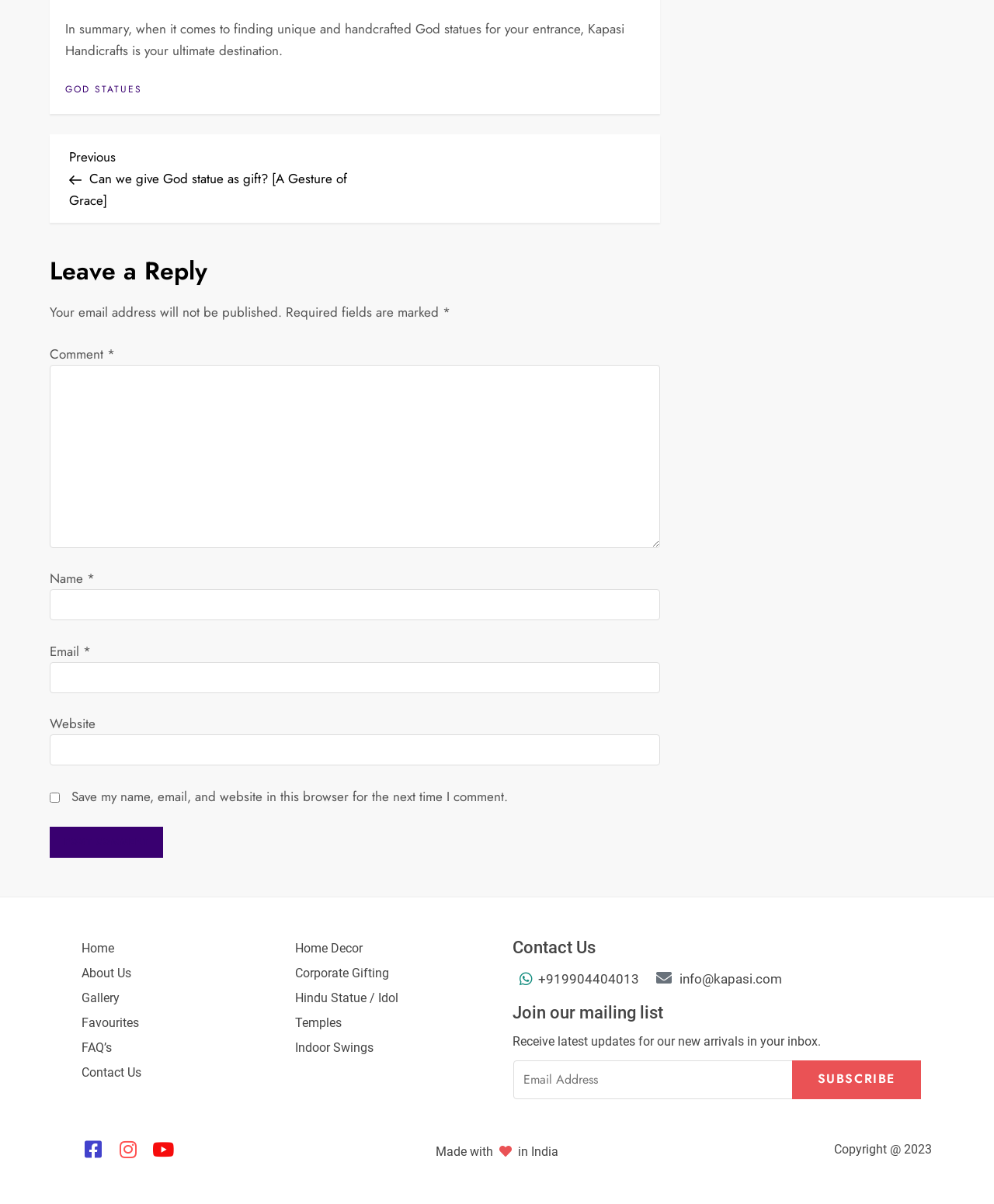Respond with a single word or phrase for the following question: 
What social media platforms does Kapasi Handicrafts have?

Facebook, Instagram, Youtube